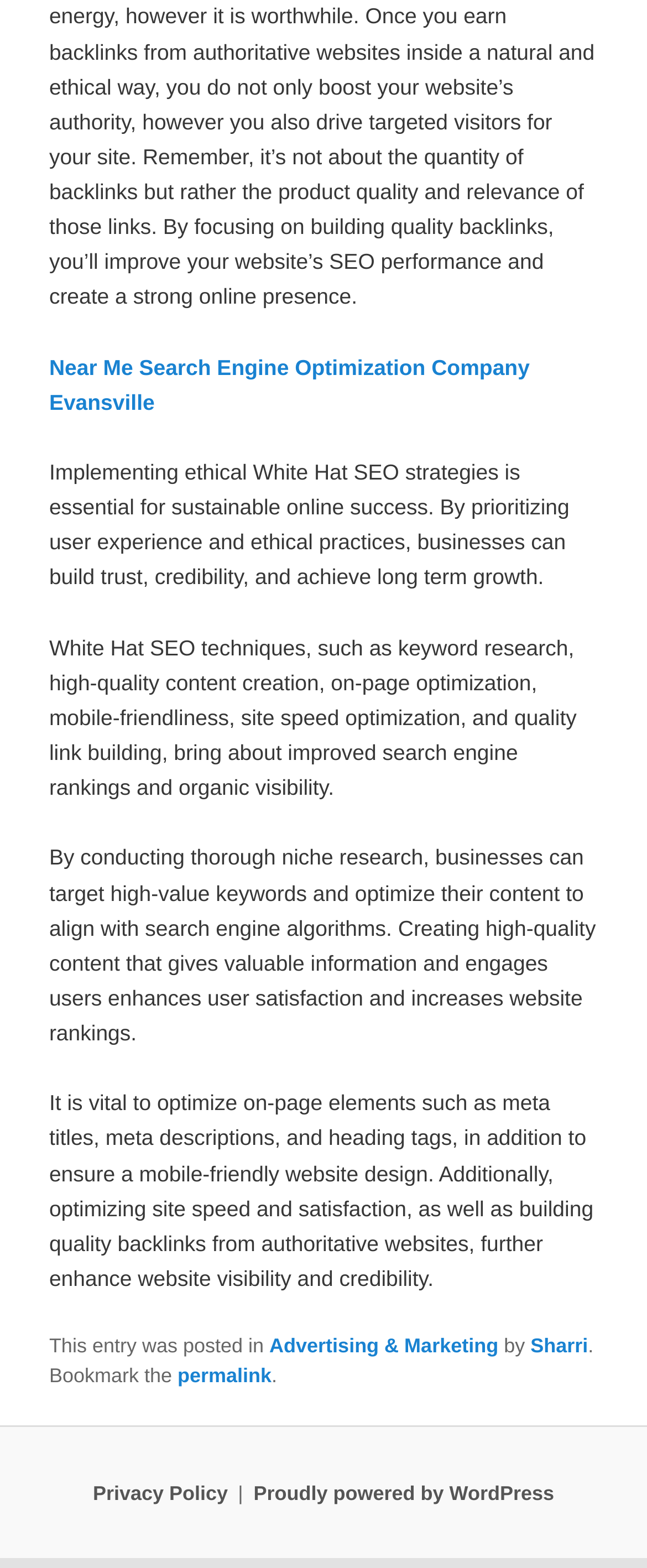Provide the bounding box coordinates for the specified HTML element described in this description: "Proudly powered by WordPress". The coordinates should be four float numbers ranging from 0 to 1, in the format [left, top, right, bottom].

[0.392, 0.945, 0.856, 0.959]